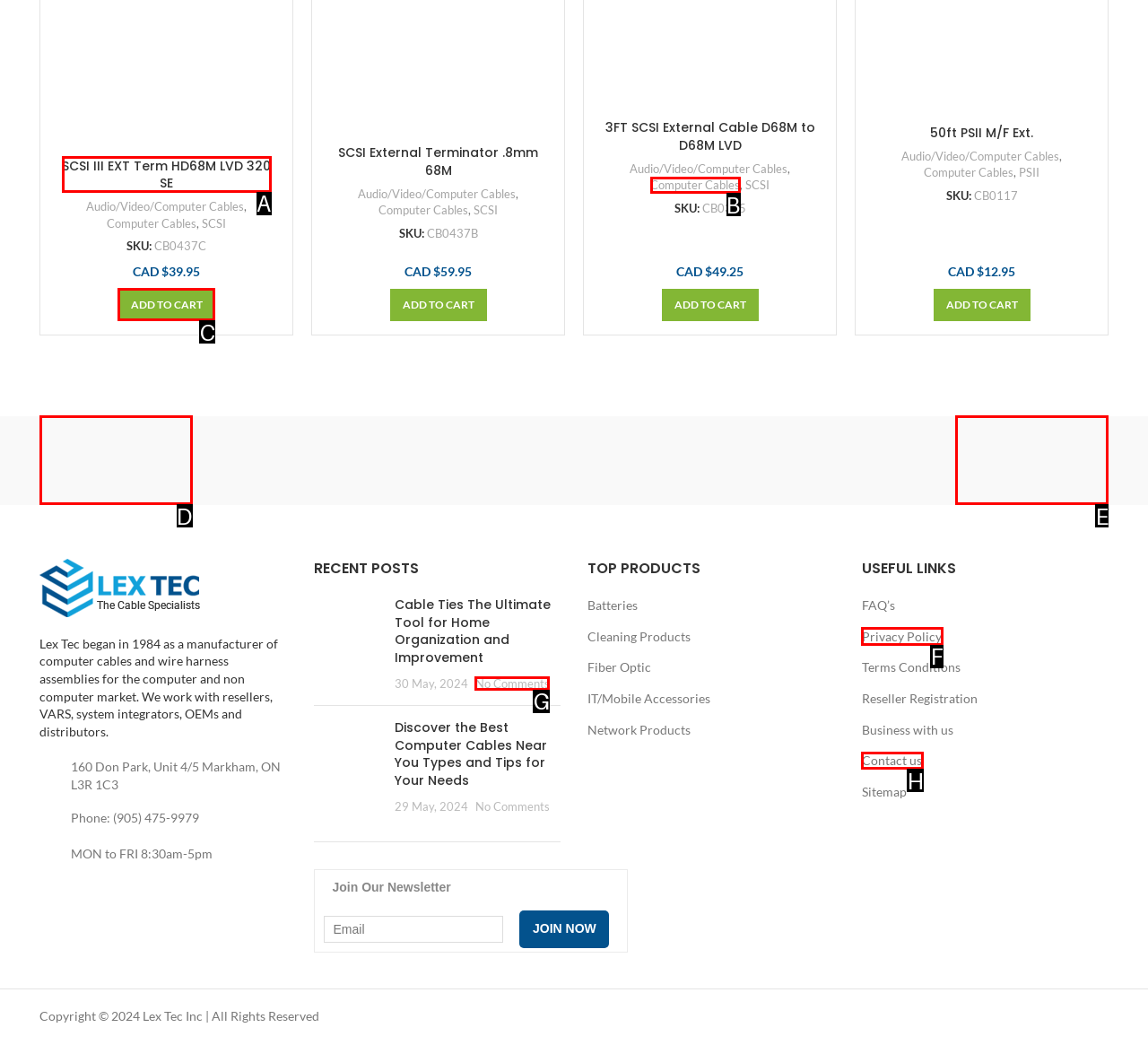Show which HTML element I need to click to perform this task: Click on the 'SCSI III EXT Term HD68M LVD 320 SE' link Answer with the letter of the correct choice.

A